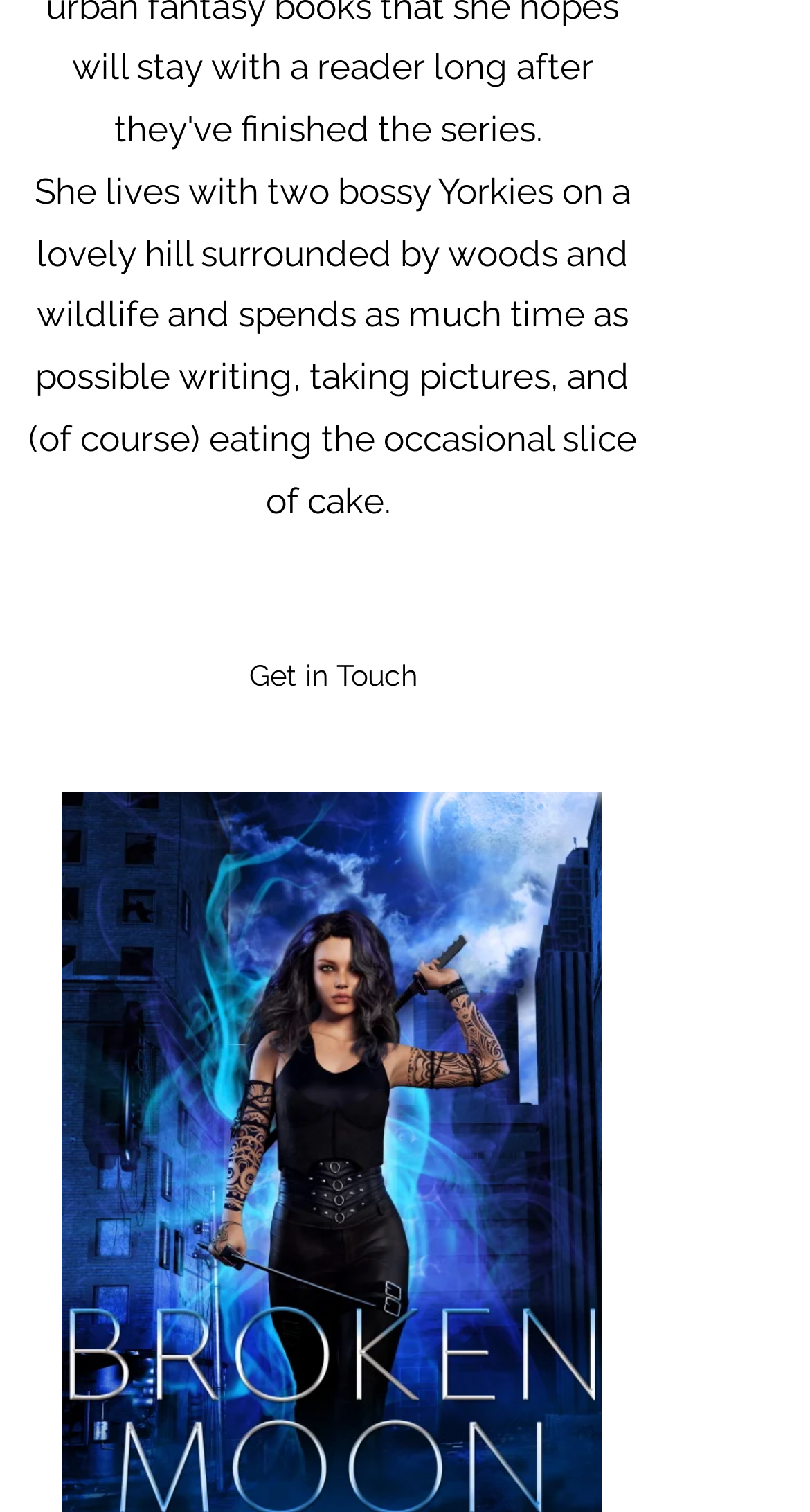Based on the element description: "Get in Touch", identify the bounding box coordinates for this UI element. The coordinates must be four float numbers between 0 and 1, listed as [left, top, right, bottom].

[0.308, 0.426, 0.513, 0.467]